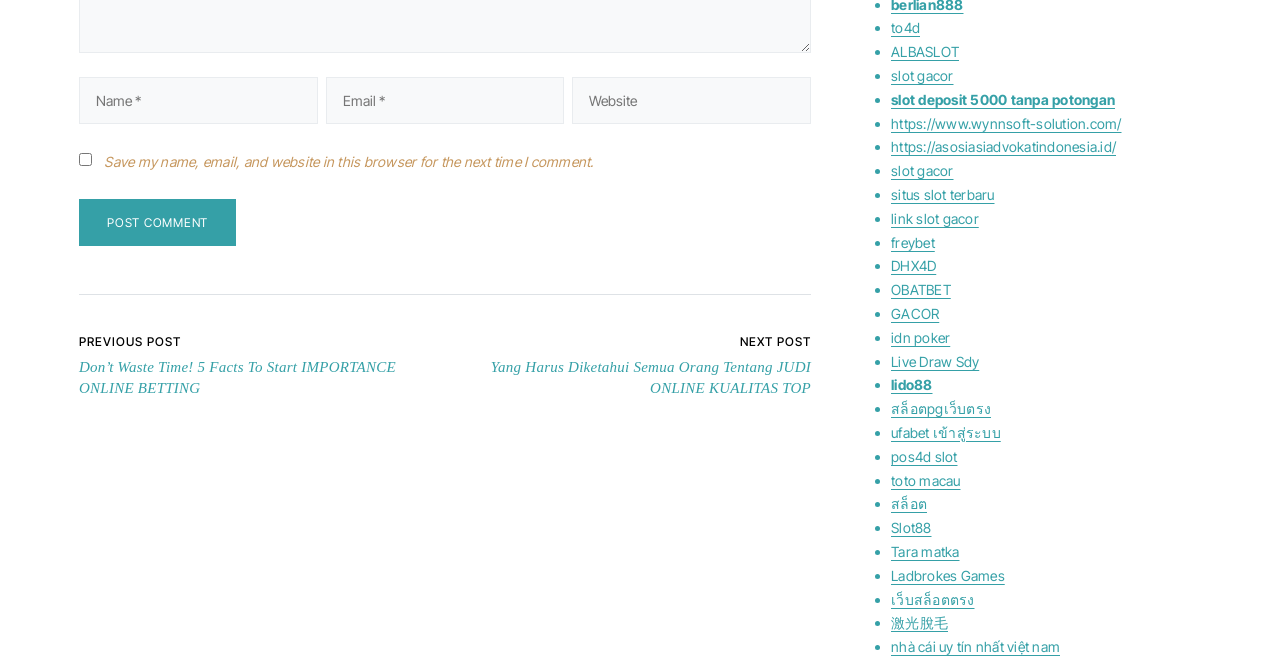Please analyze the image and provide a thorough answer to the question:
What is the purpose of the checkbox?

The checkbox is labeled 'Save my name, email, and website in this browser for the next time I comment.' This suggests that its purpose is to save the user's comment information for future use.